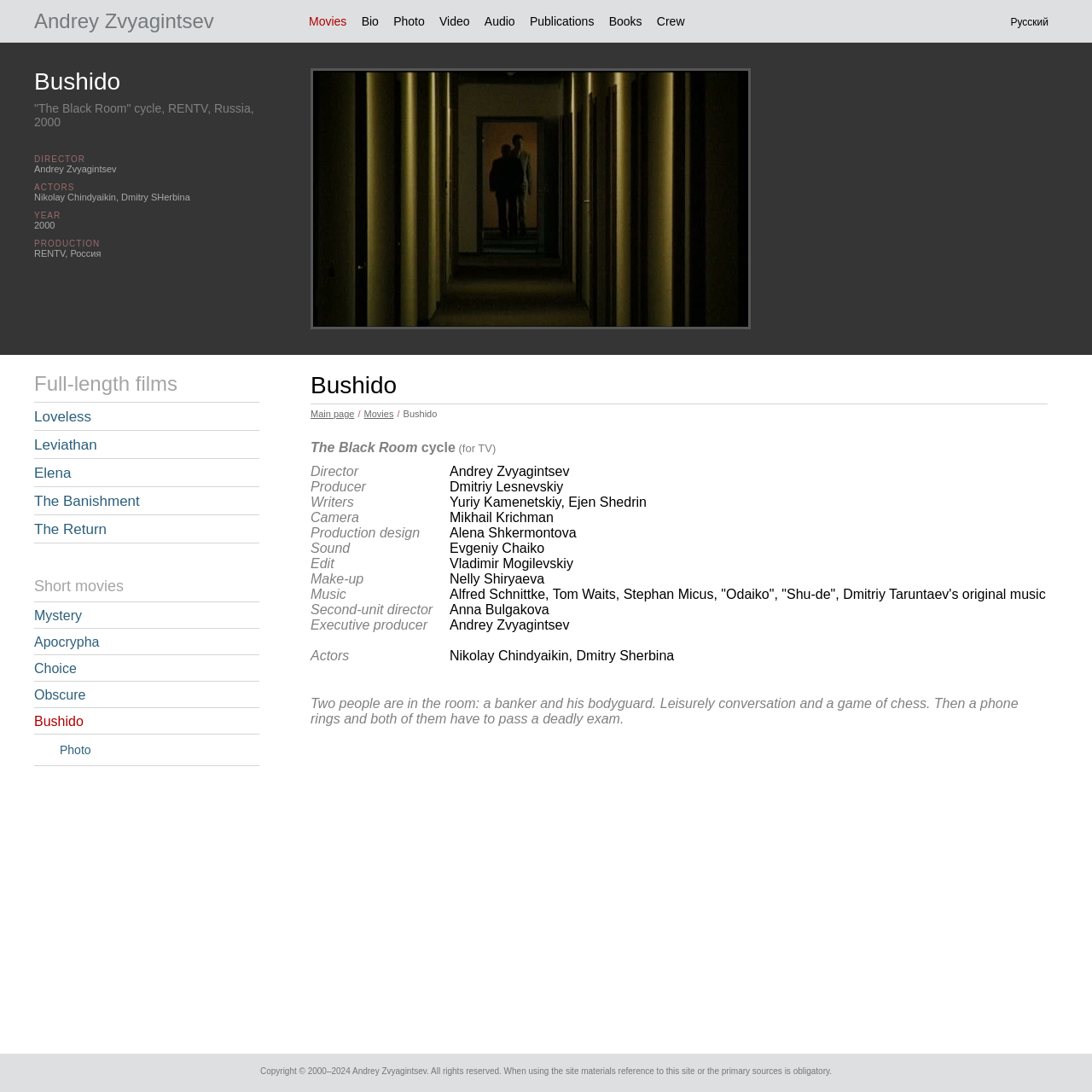What is the director's name?
Give a one-word or short-phrase answer derived from the screenshot.

Andrey Zvyagintsev